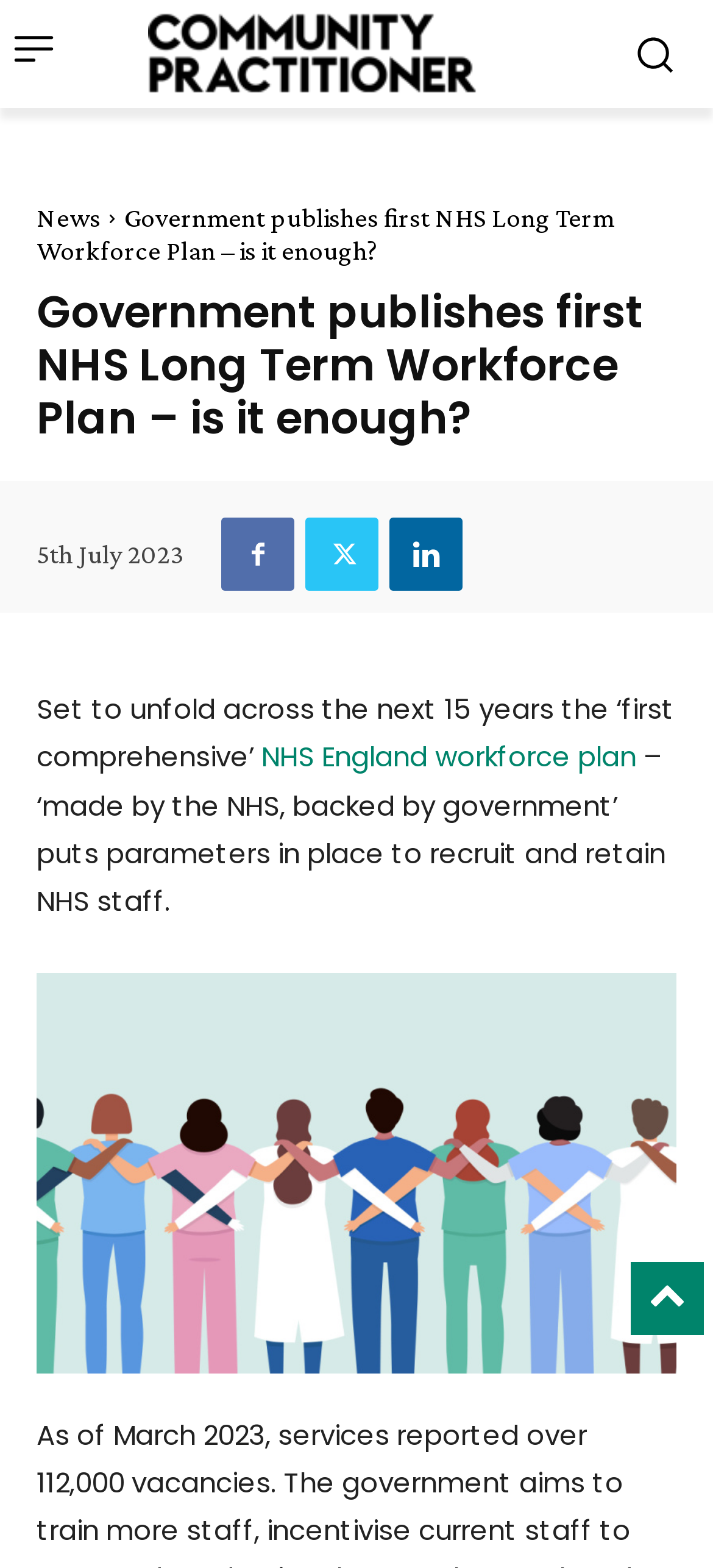What is the logo of the website?
Please provide a comprehensive answer to the question based on the webpage screenshot.

The logo of the website can be determined by looking at the image element on the webpage, which is labeled as 'Logo'.